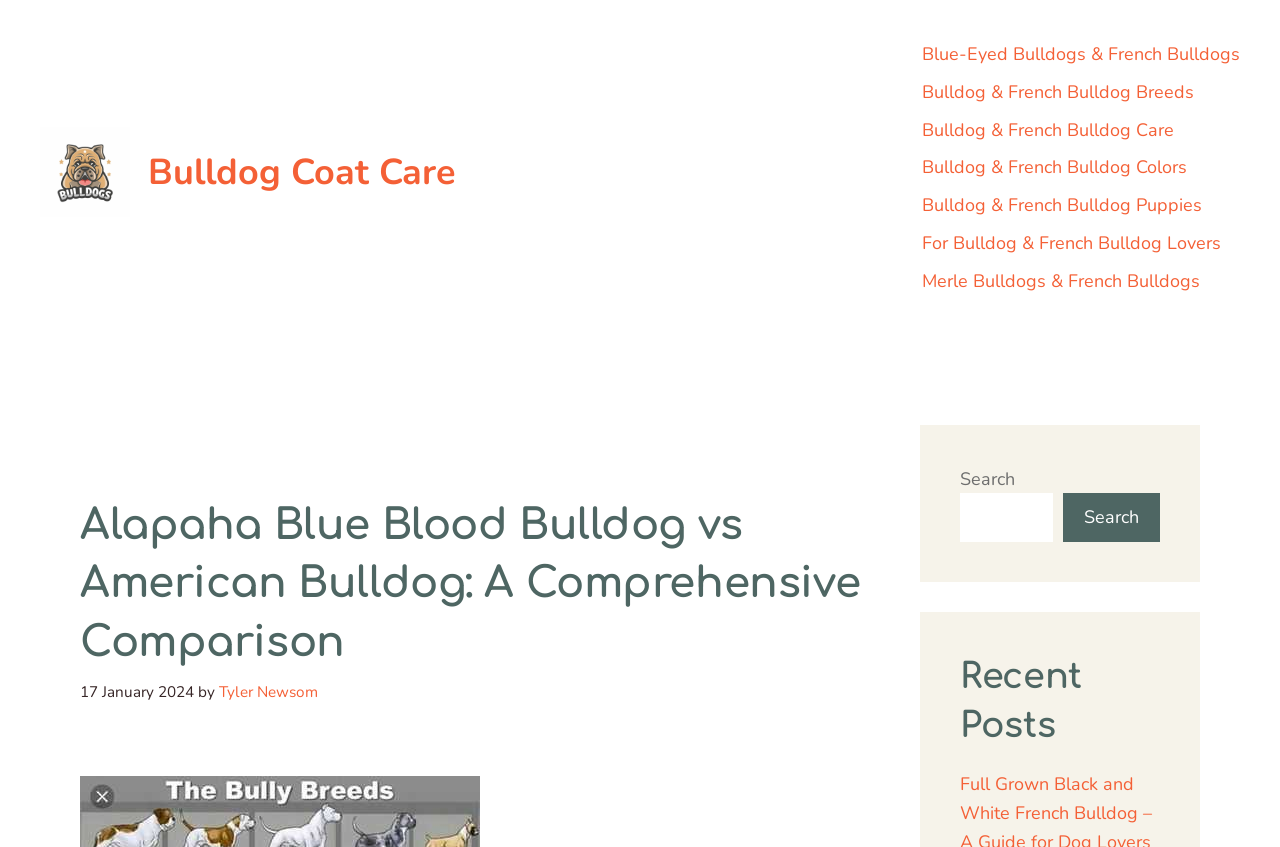Offer a detailed explanation of the webpage layout and contents.

The webpage is a comprehensive comparison between the Alapaha Blue Blood Bulldog and the American Bulldog breeds. At the top, there is a banner with the site's name, "Bulldog Coat Care", accompanied by an image of the same name. Below the banner, there are two links to the site's name, one with an image and the other without.

On the right side of the page, there is a section with multiple links related to bulldogs and French bulldogs, including breeds, care, colors, puppies, and more. These links are positioned vertically, one below the other.

The main content of the page is headed by a title, "Alapaha Blue Blood Bulldog vs American Bulldog: A Comprehensive Comparison", which is followed by the date "17 January 2024" and the author's name, "Tyler Newsom". 

At the bottom right of the page, there is a search bar with a button and a heading that says "Recent Posts".